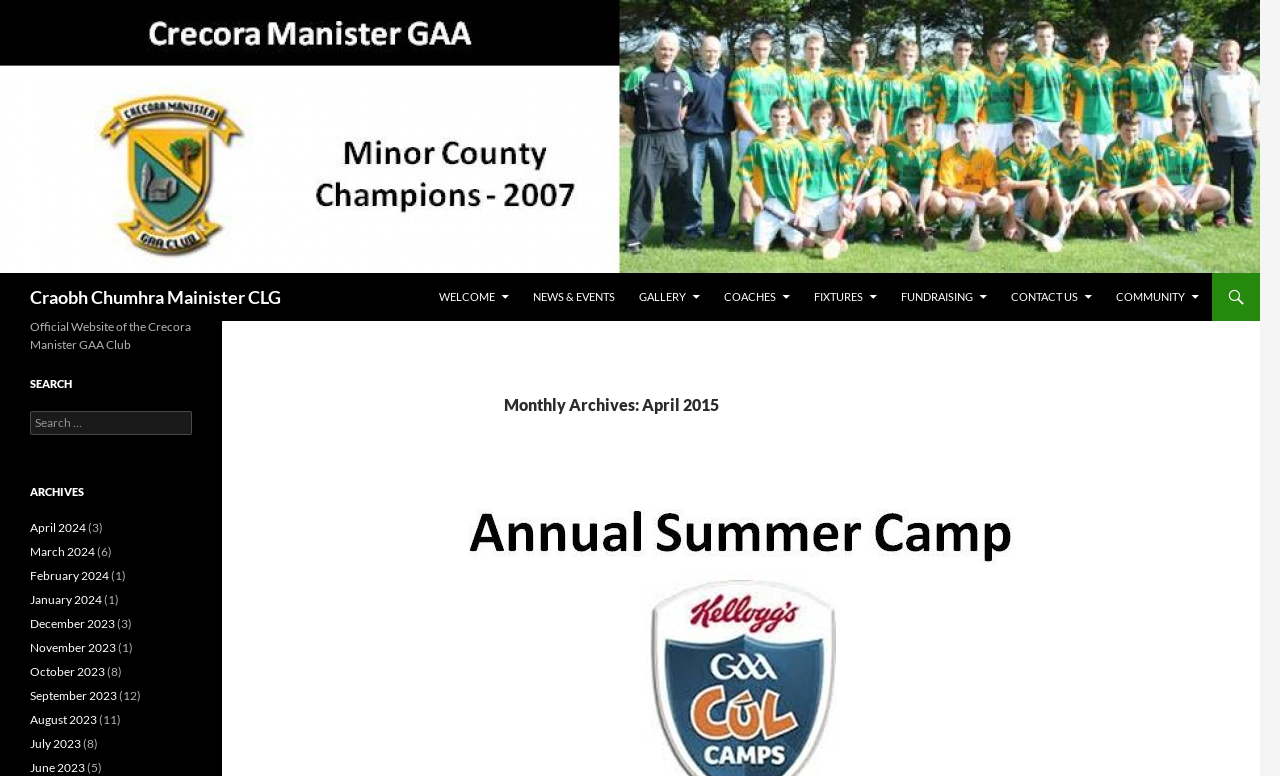Determine the bounding box coordinates of the clickable element to achieve the following action: 'View April 2024 archives'. Provide the coordinates as four float values between 0 and 1, formatted as [left, top, right, bottom].

[0.023, 0.67, 0.067, 0.689]